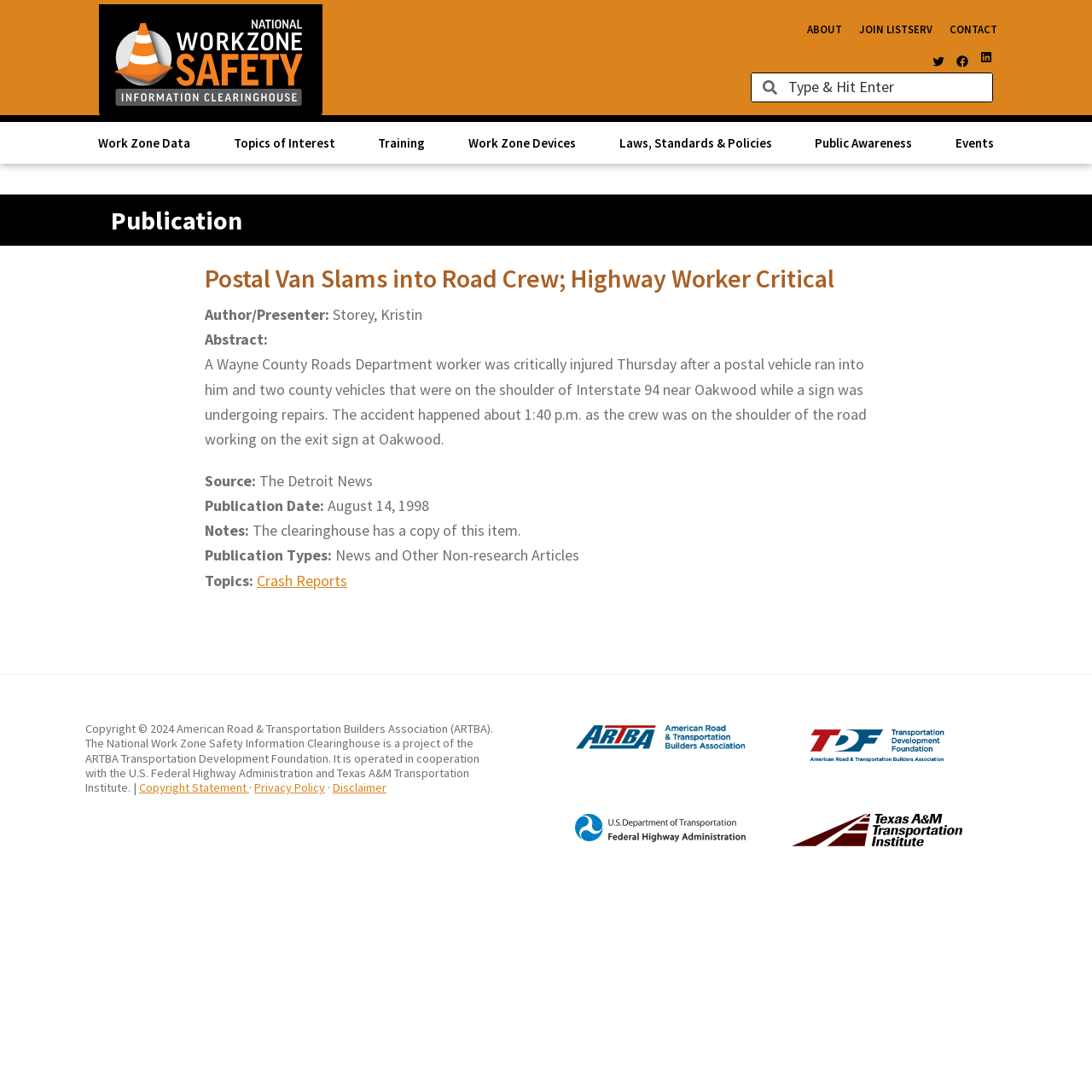Identify the bounding box coordinates of the section to be clicked to complete the task described by the following instruction: "Go to ABOUT page". The coordinates should be four float numbers between 0 and 1, formatted as [left, top, right, bottom].

[0.739, 0.02, 0.771, 0.035]